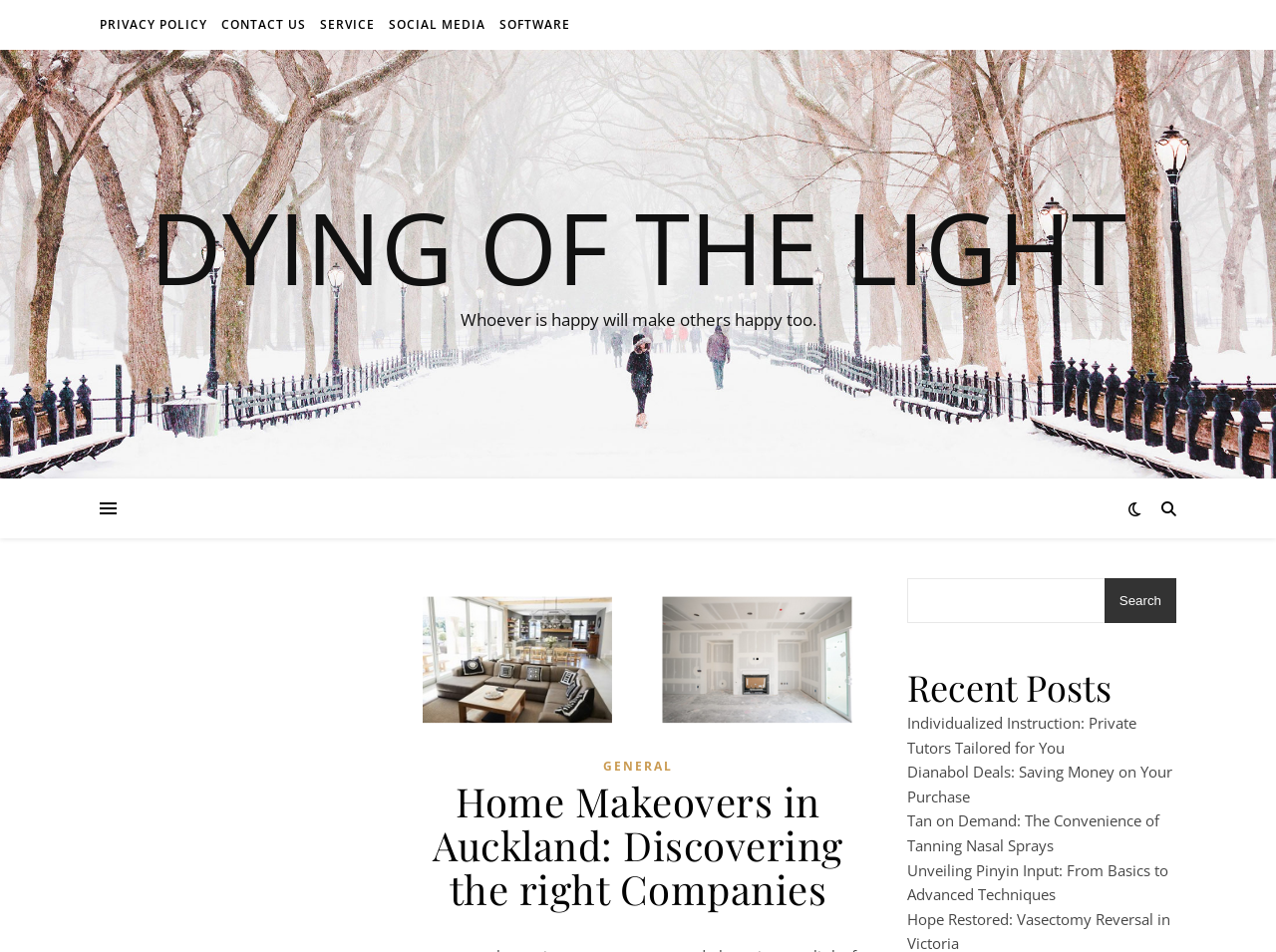Please respond to the question using a single word or phrase:
How many links are in the top navigation bar?

5